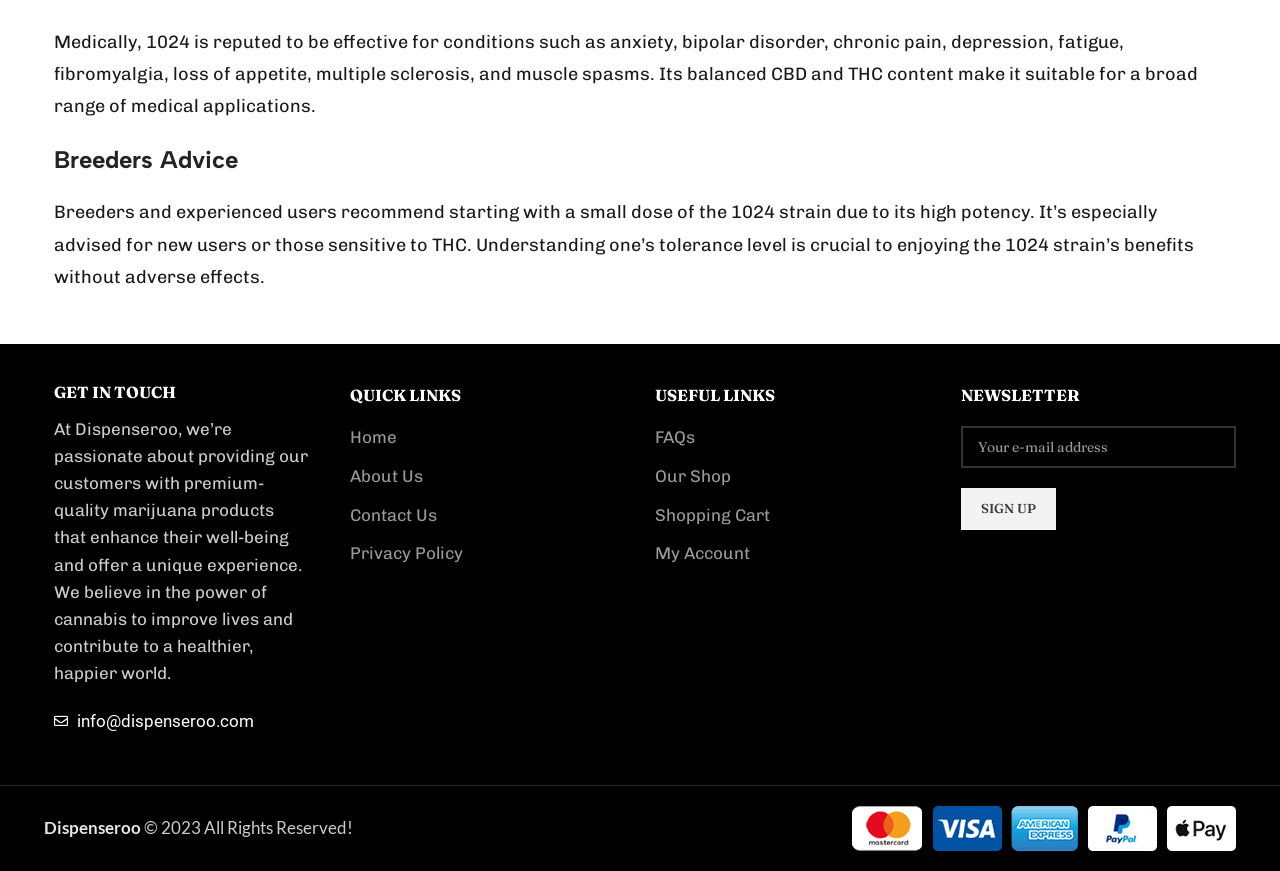Can you look at the image and give a comprehensive answer to the question:
What is the name of the strain discussed on the webpage?

The webpage discusses the 1024 strain, its benefits, and its recommended usage.